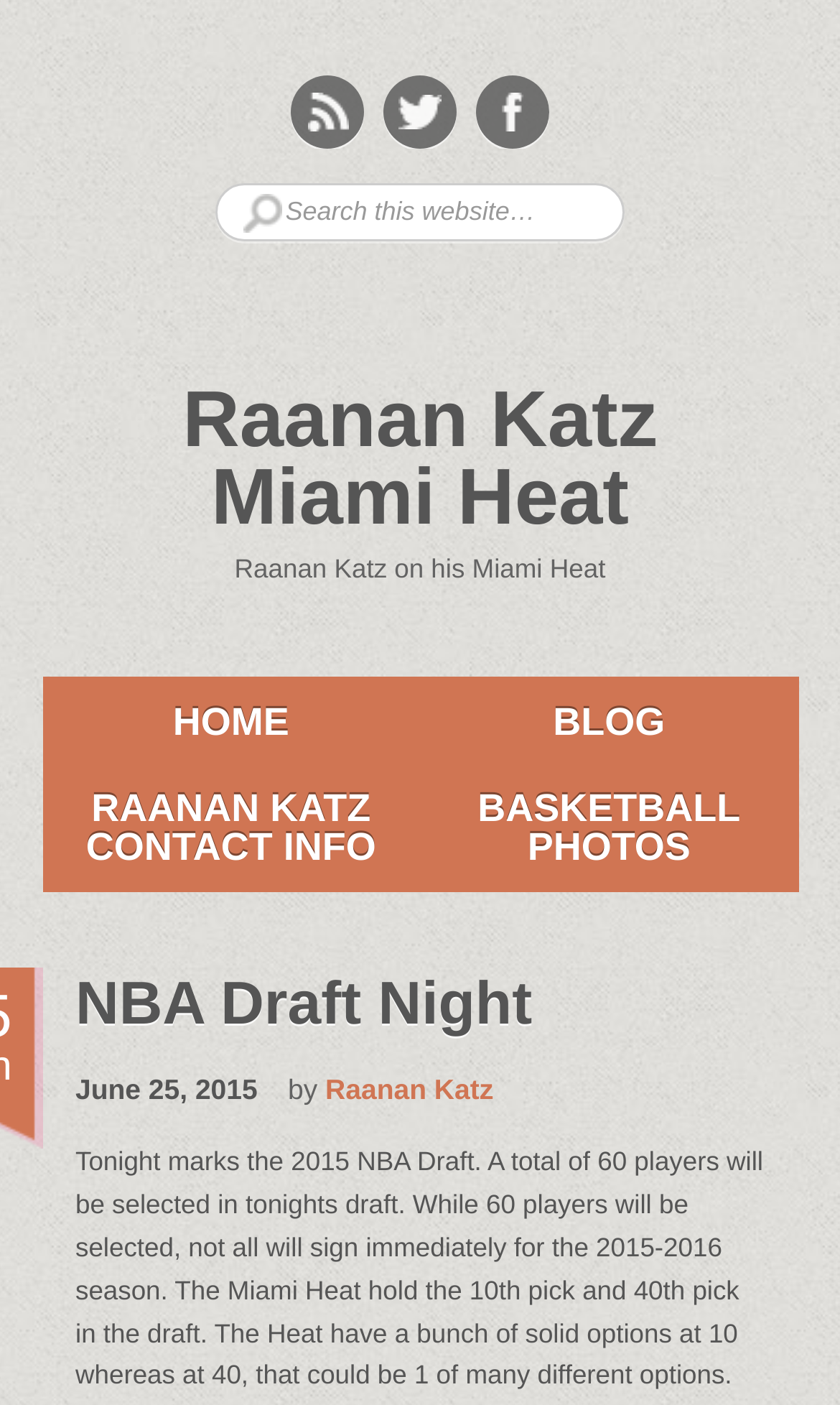Locate the bounding box of the UI element defined by this description: "Raanan Katz". The coordinates should be given as four float numbers between 0 and 1, formatted as [left, top, right, bottom].

[0.387, 0.764, 0.587, 0.787]